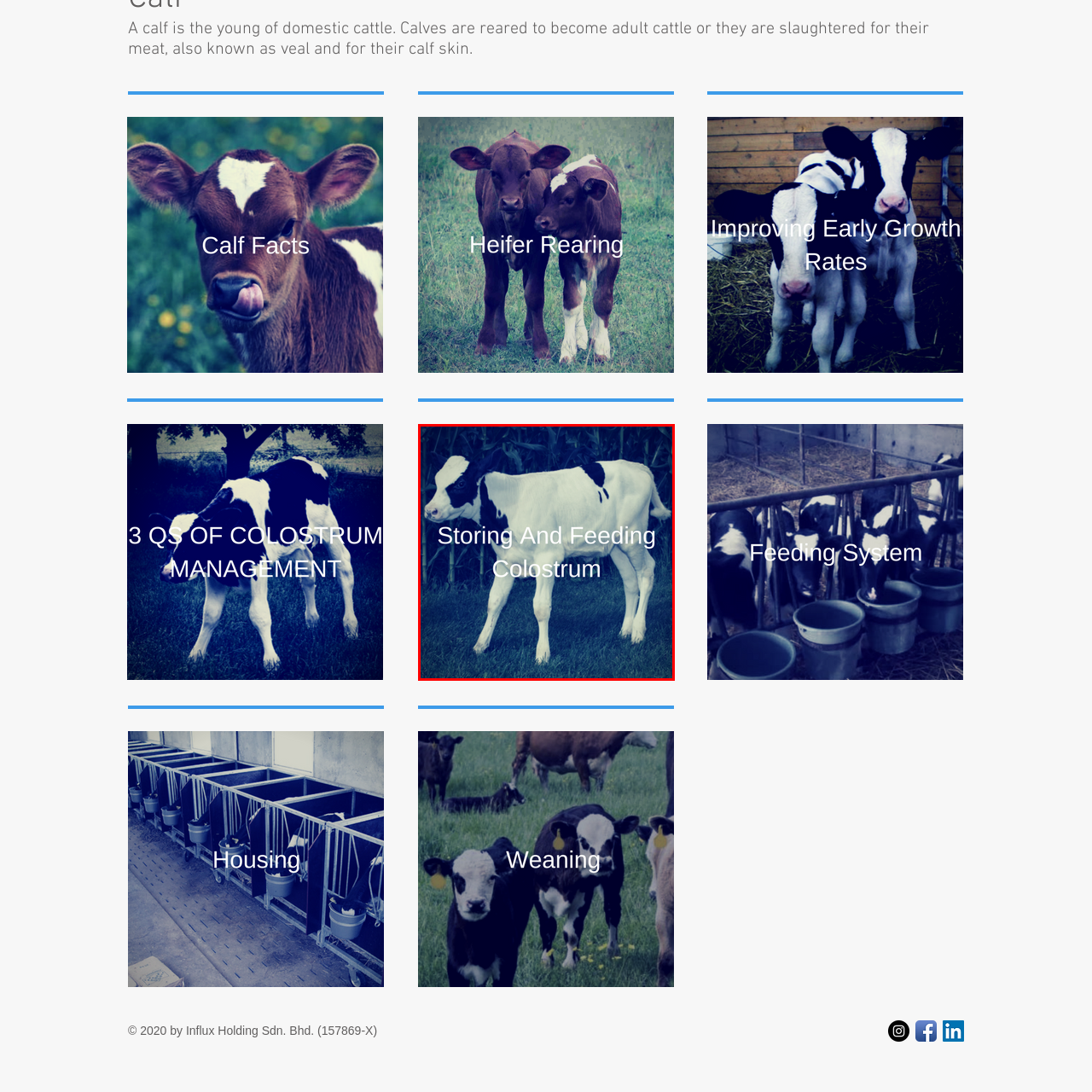Look closely at the image highlighted in red, What is the significance of colostrum? 
Respond with a single word or phrase.

Rich in antibodies